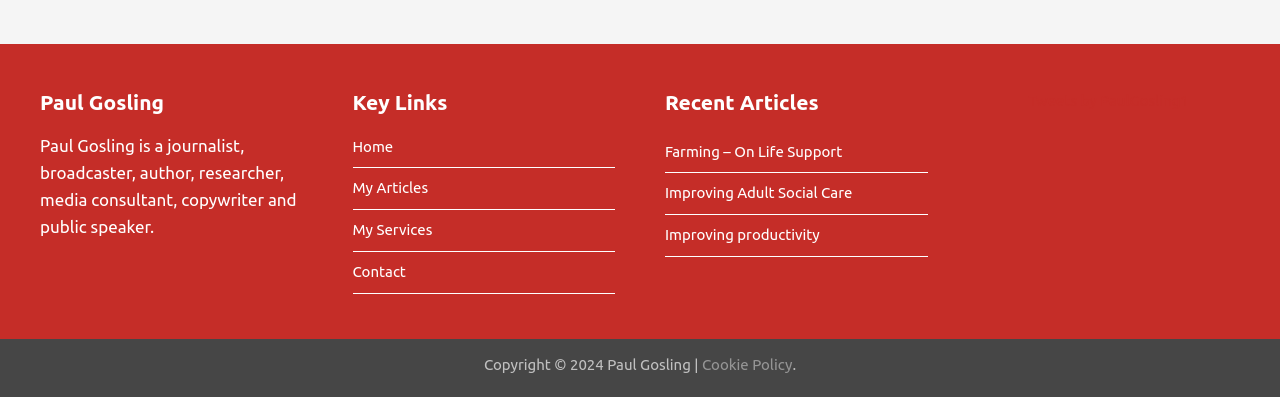Provide the bounding box coordinates of the section that needs to be clicked to accomplish the following instruction: "view tweets by PaulGosling1."

[0.804, 0.233, 0.929, 0.276]